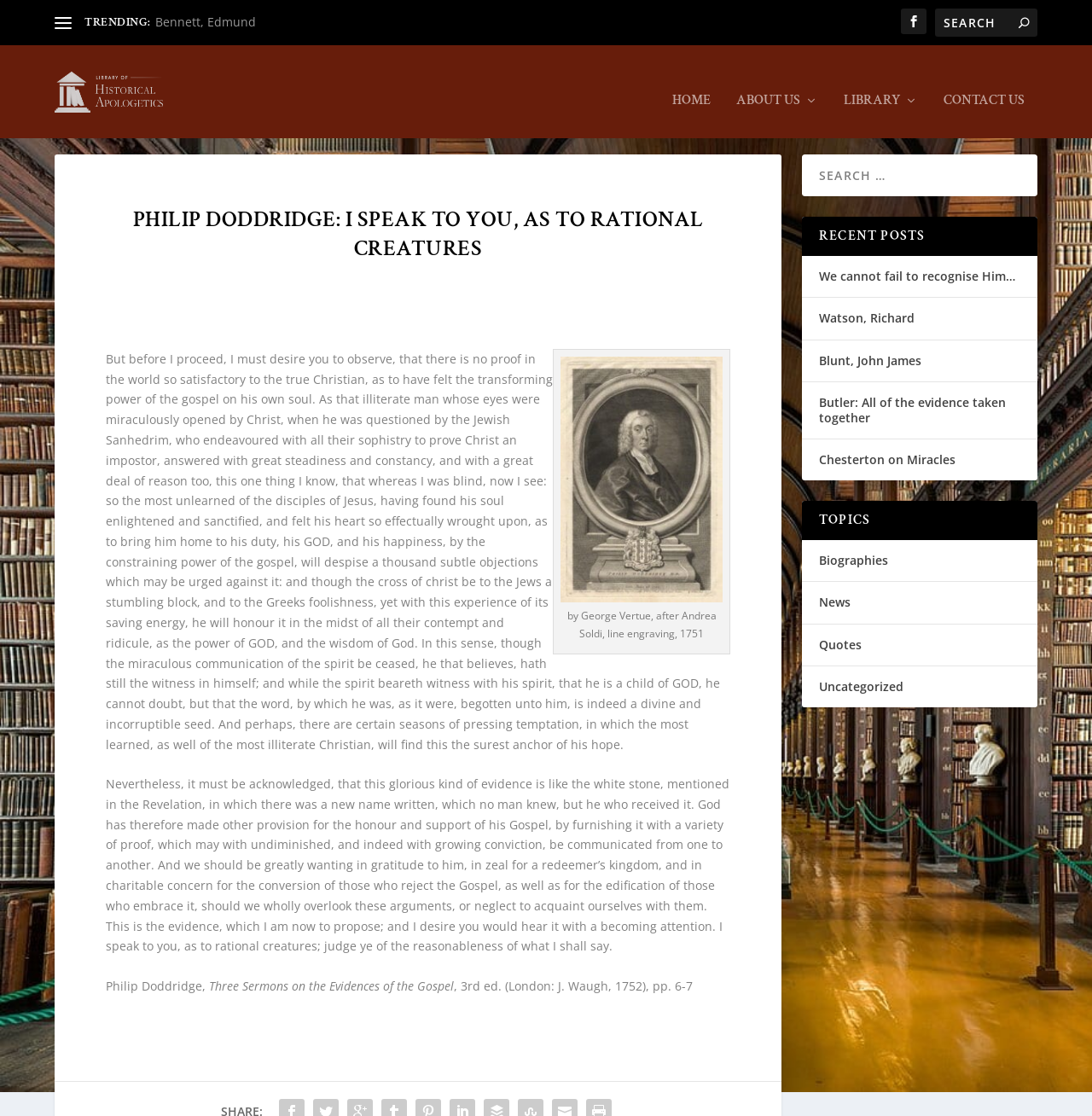Please determine the bounding box coordinates of the clickable area required to carry out the following instruction: "Search for an author". The coordinates must be four float numbers between 0 and 1, represented as [left, top, right, bottom].

[0.734, 0.155, 0.95, 0.193]